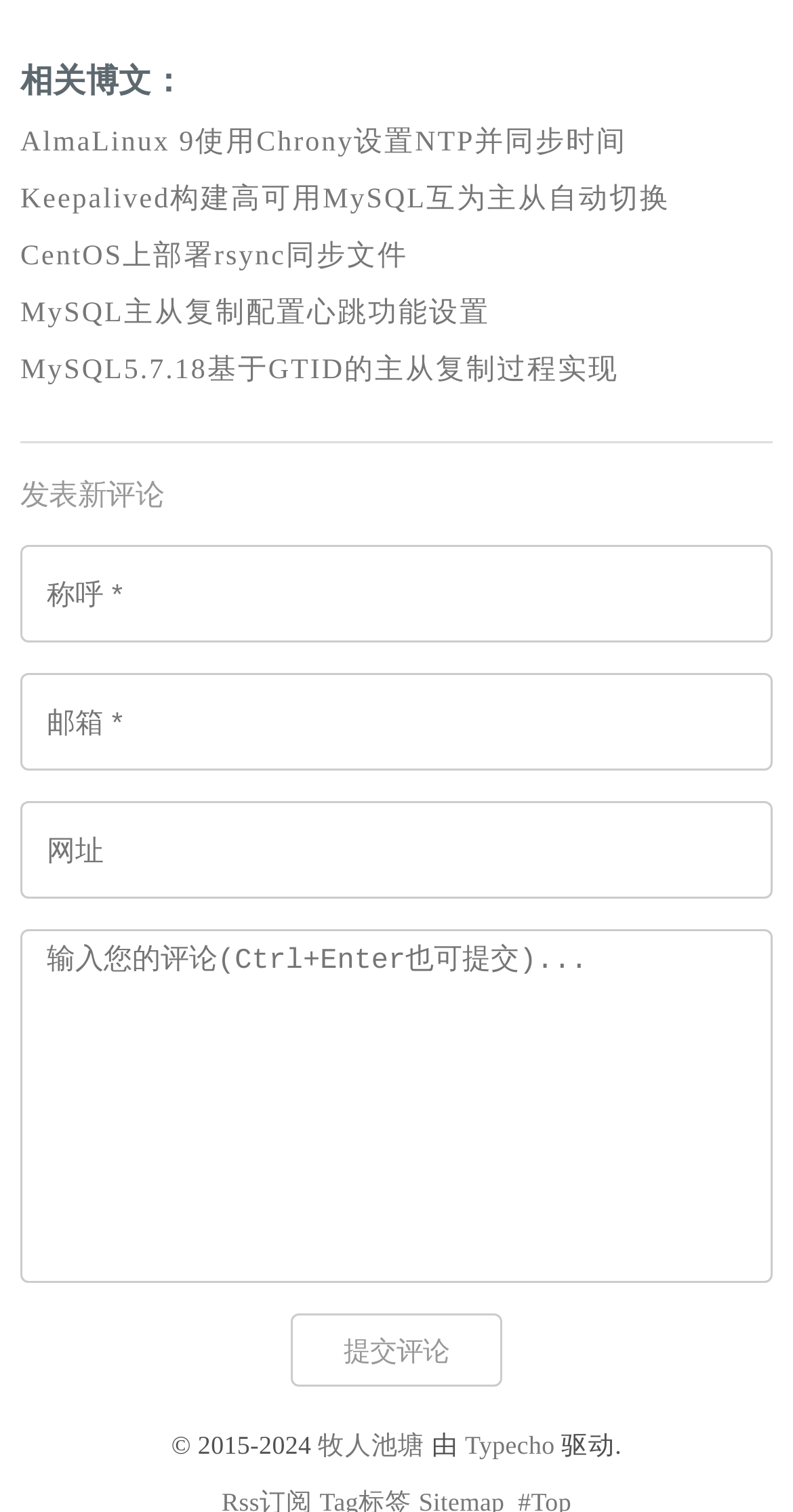Find the bounding box coordinates for the HTML element described as: "parent_node: 提交评论 name="text" placeholder="输入您的评论(Ctrl+Enter也可提交)..."". The coordinates should consist of four float values between 0 and 1, i.e., [left, top, right, bottom].

[0.026, 0.615, 0.975, 0.849]